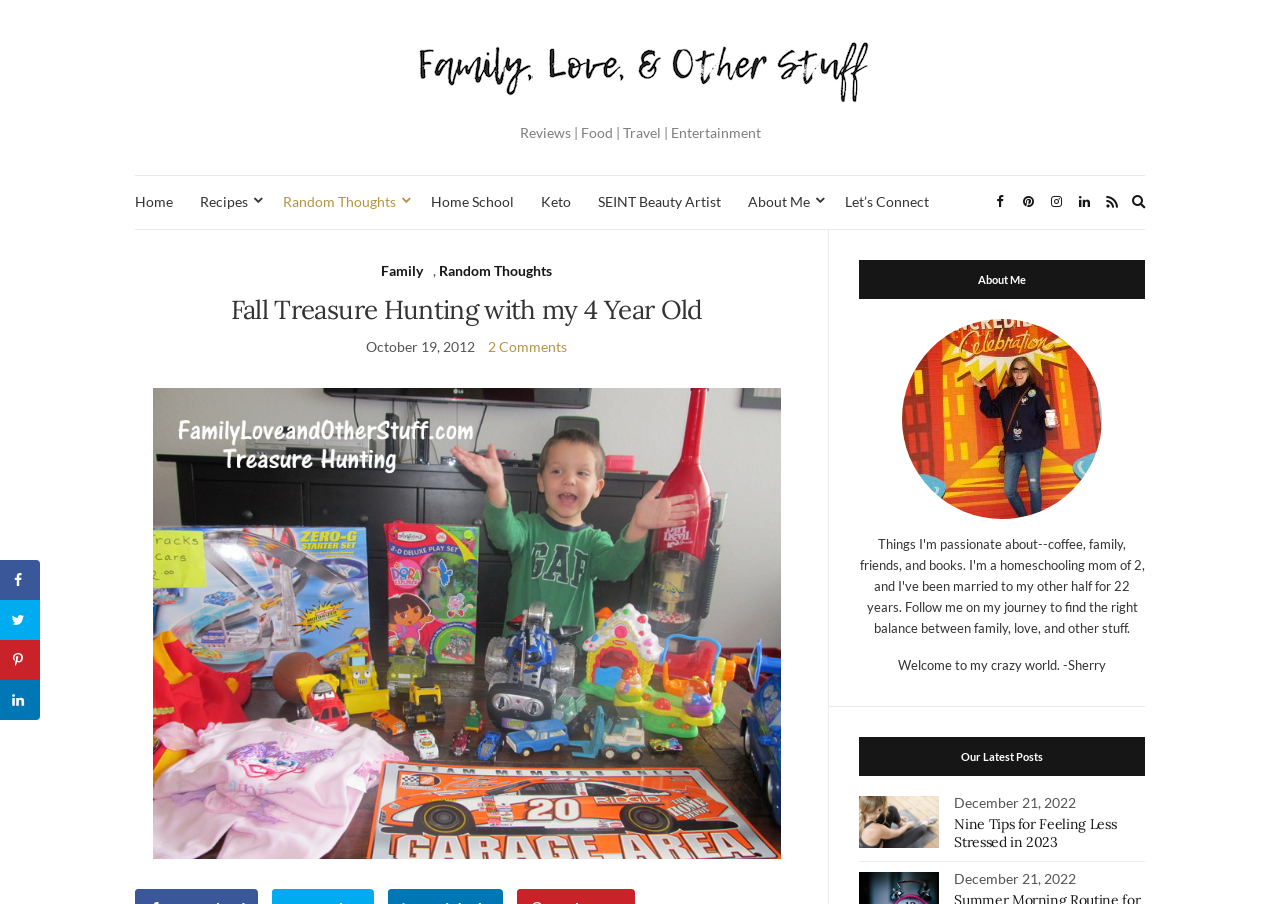Provide a thorough and detailed response to the question by examining the image: 
What is the title of the latest post on the webpage?

I looked at the section 'Our Latest Posts' and found the latest post with the title 'Nine Tips for Feeling Less Stressed in 2023'. This suggests that it is the title of the latest post on the webpage.